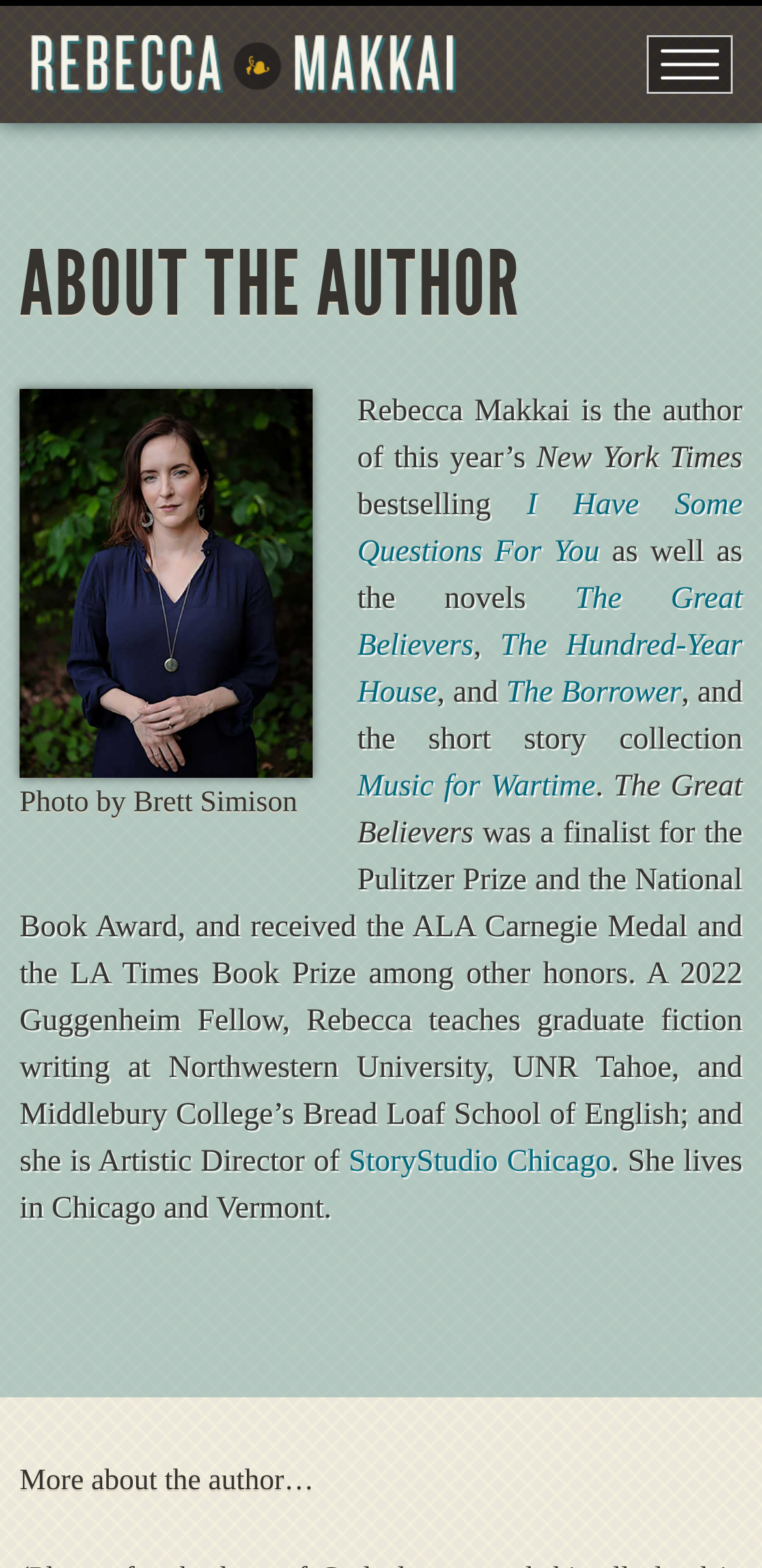Provide the bounding box coordinates of the UI element this sentence describes: "Cascades, Burkina Faso".

None